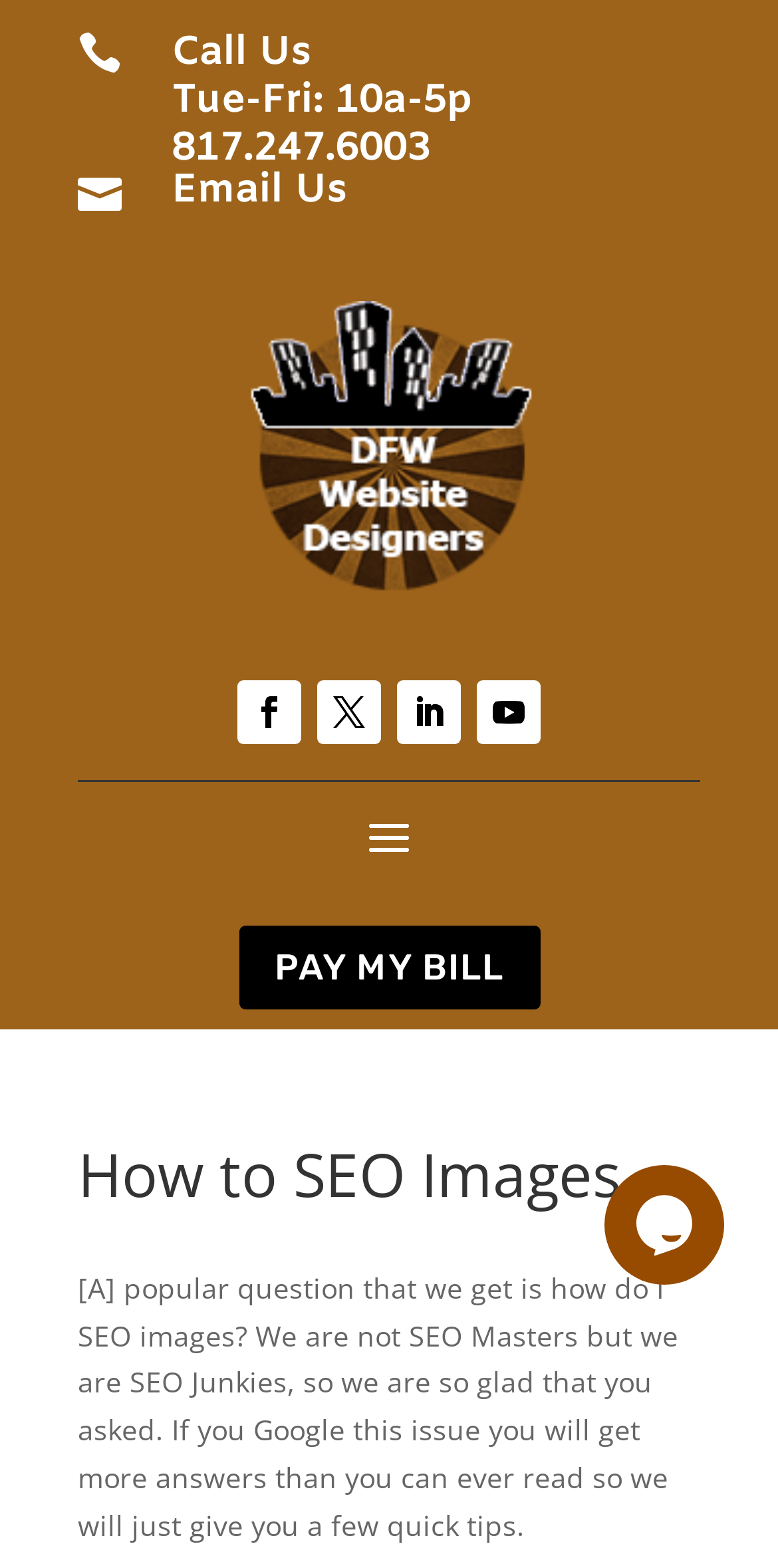Pinpoint the bounding box coordinates of the clickable area necessary to execute the following instruction: "Click the Call Us link". The coordinates should be given as four float numbers between 0 and 1, namely [left, top, right, bottom].

[0.221, 0.017, 0.4, 0.051]